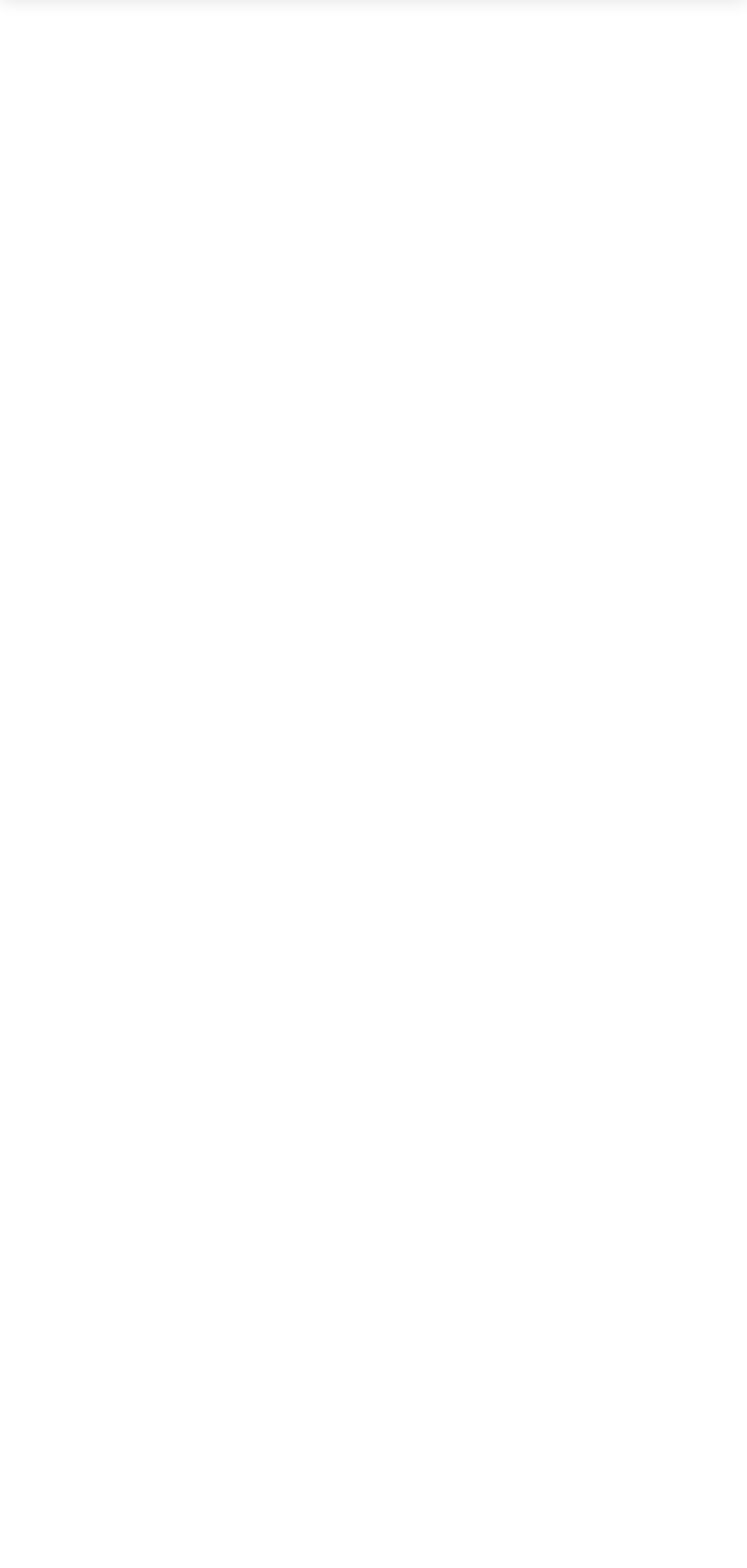Specify the bounding box coordinates of the element's area that should be clicked to execute the given instruction: "Rate 5 out of 5". The coordinates should be four float numbers between 0 and 1, i.e., [left, top, right, bottom].

[0.038, 0.488, 0.244, 0.507]